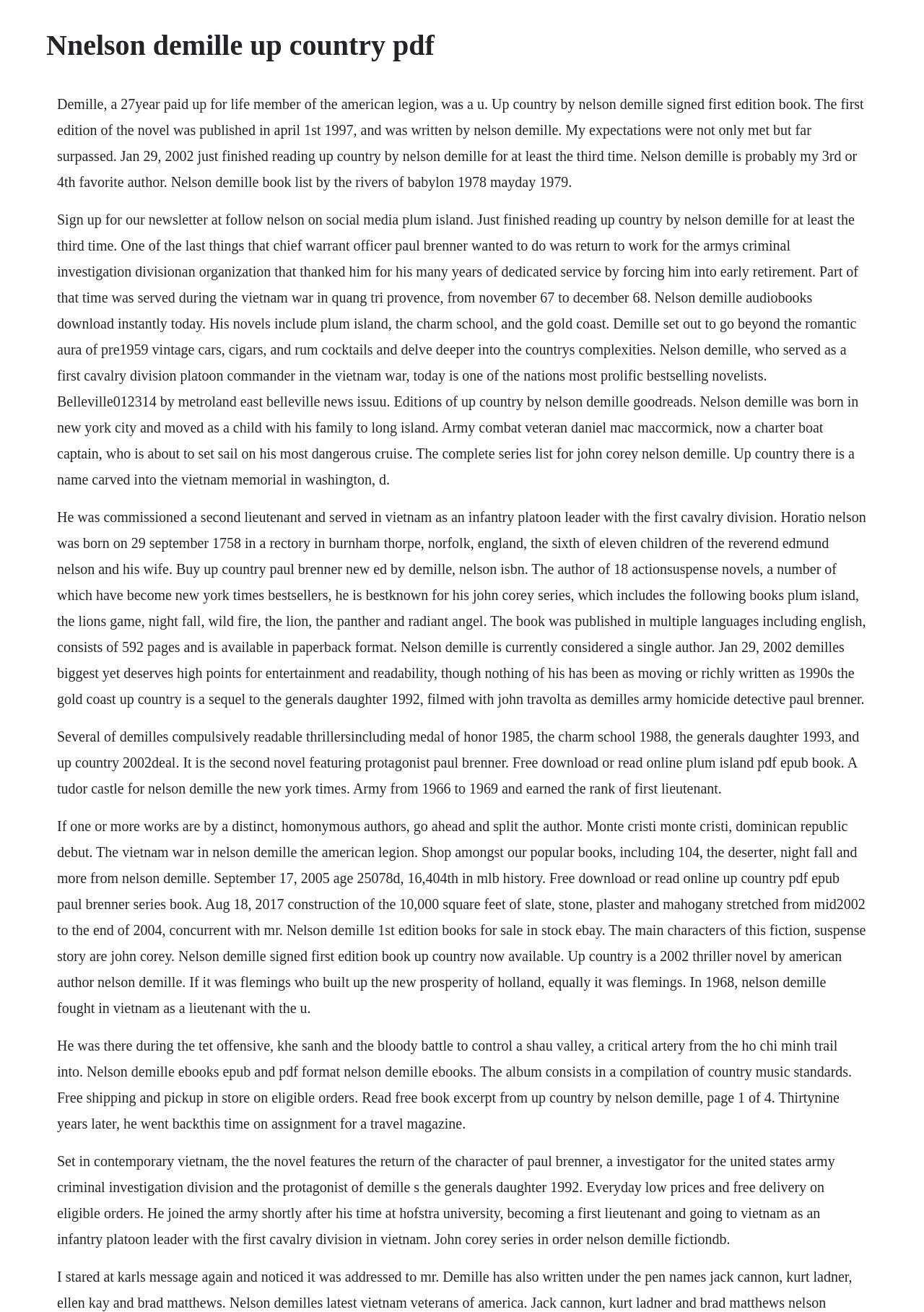Please respond in a single word or phrase: 
Who wrote the book Up Country?

Nelson Demille